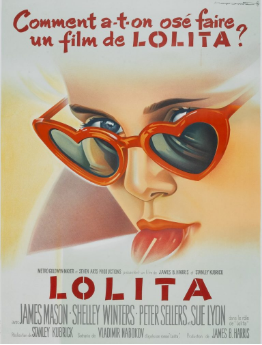Compose an extensive description of the image.

The image features a vibrant and iconic poster for the film "Lolita," directed by Stanley Kubrick in 1962. The design captures attention with its striking color palette and distinctive artwork. Central to the composition is a close-up illustration of a woman's face, characterized by bold red sunglasses that have a unique heart shape, adding a playful yet provocative element to the visual. 

The poster's upper section bears the text "Comment a-t-on osé faire un film de LOLITA?" which translates to "How could one dare to make a film of LOLITA?" This phrase hints at the controversial nature of the film's subject matter. Below, prominent names of the main cast, including James Mason, Shelley Winters, Peter Sellers, and Sue Lyon, are displayed, alongside the names of the director and producer, all highlighted in a stylish font that complements the artistic style. 

Overall, this poster encapsulates the mystique and allure of "Lolita," inviting viewers to explore a film that sparked considerable discussion upon its release.